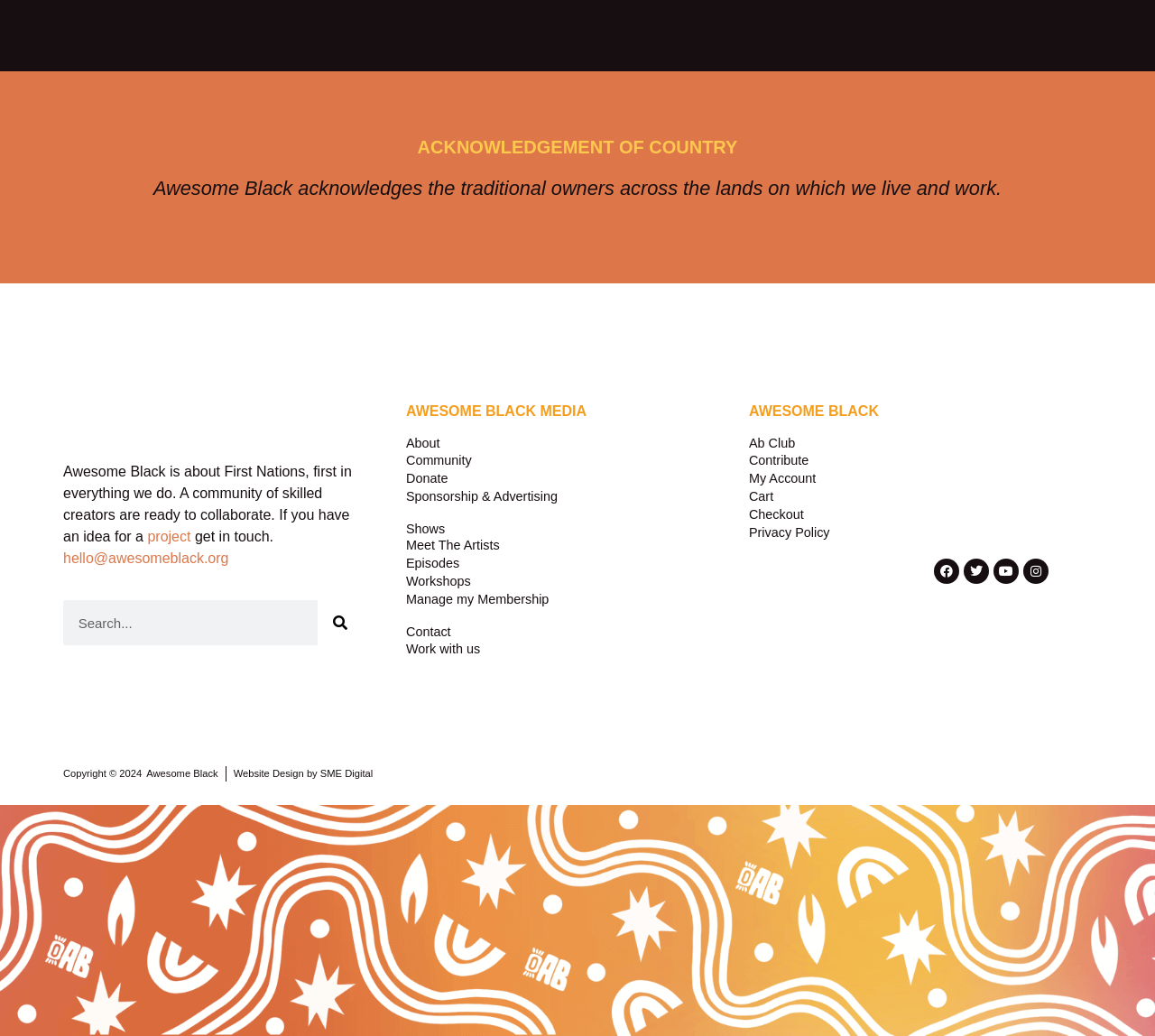Determine the bounding box coordinates for the HTML element described here: "Donate".

[0.352, 0.454, 0.388, 0.468]